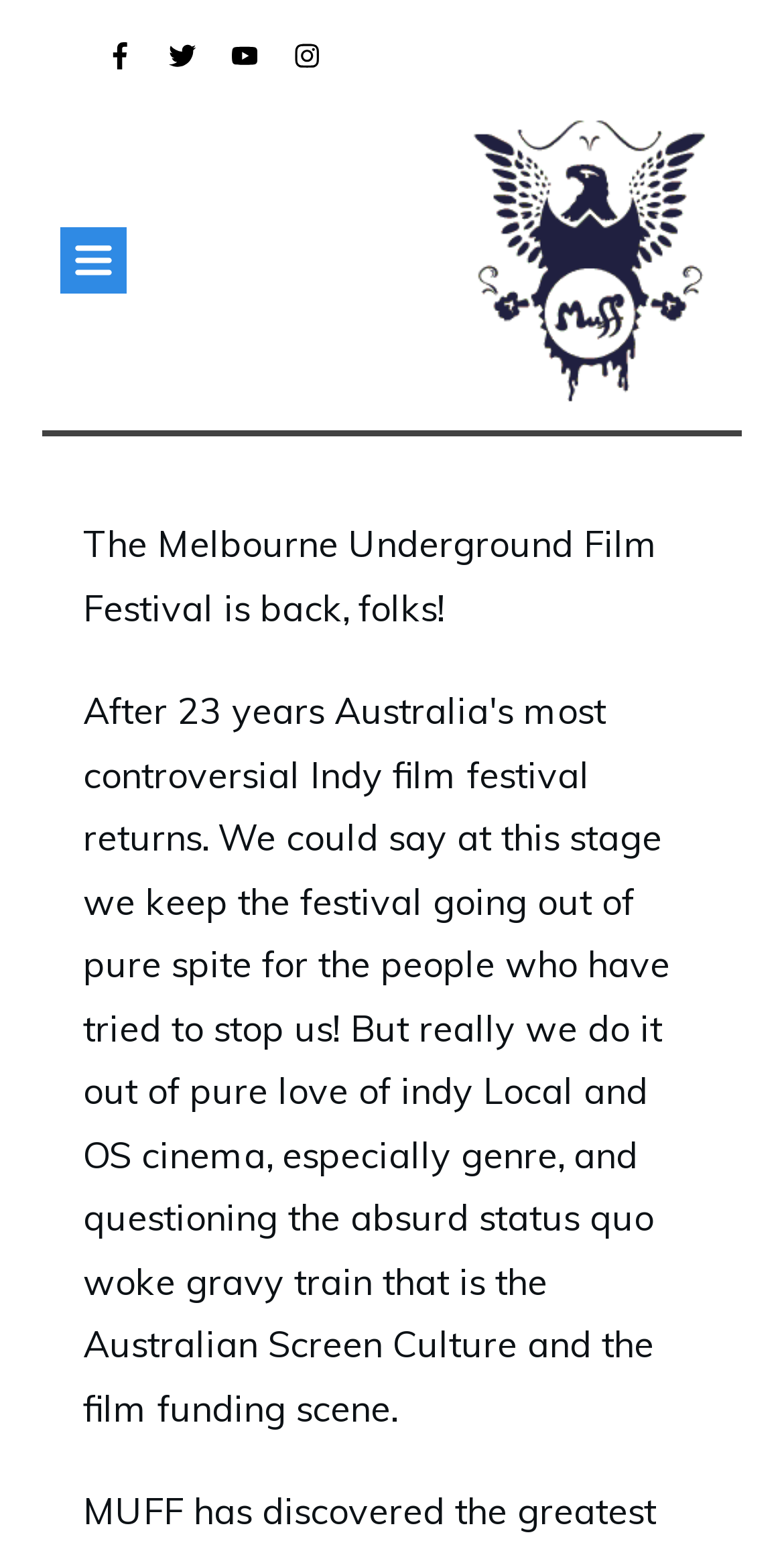How many images are associated with the top links?
Offer a detailed and exhaustive answer to the question.

For each of the four top links, there is an associated image element with similar bounding box coordinates, indicating they are paired together.